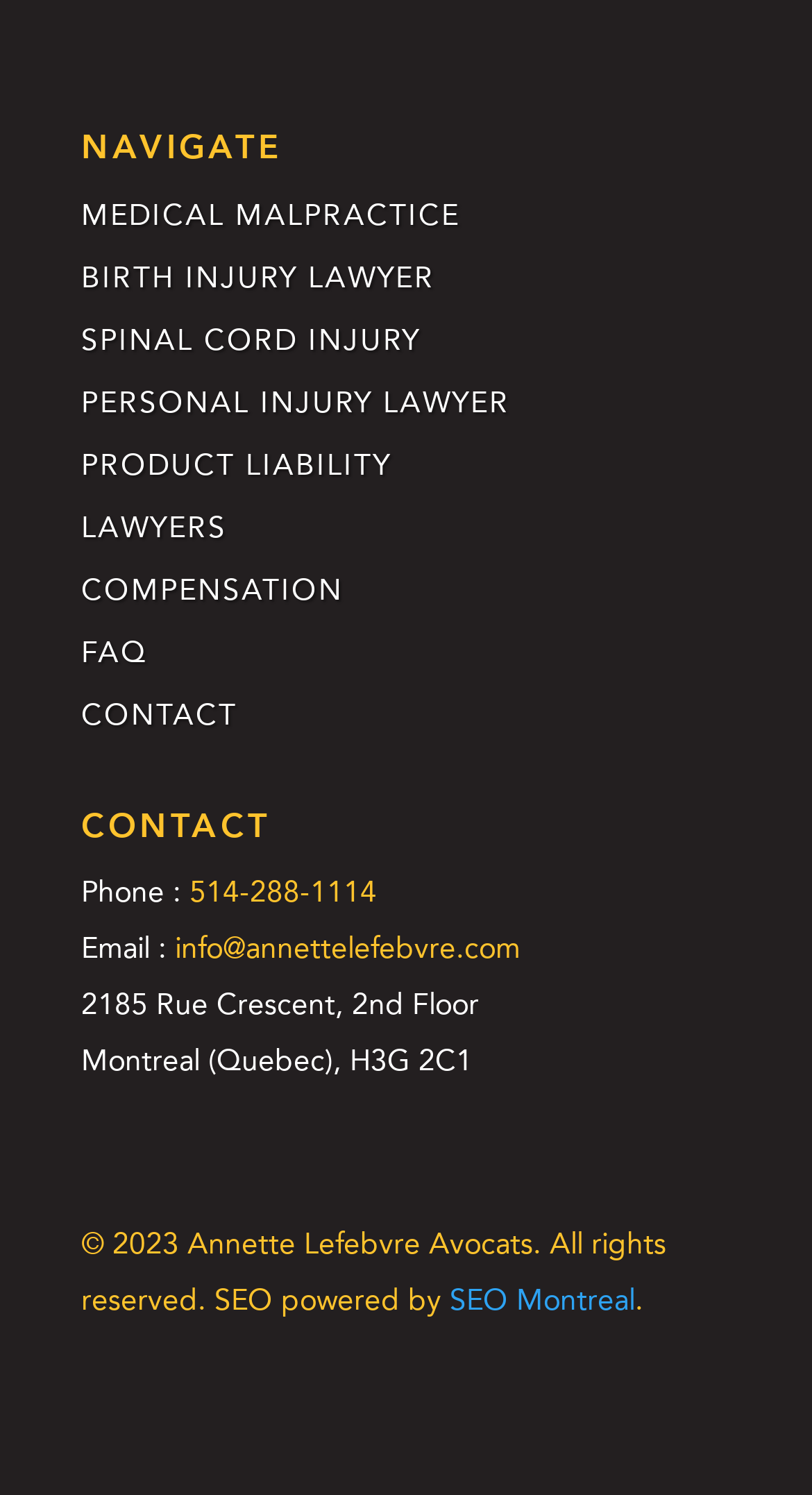Determine the bounding box coordinates of the UI element described below. Use the format (top-left x, top-left y, bottom-right x, bottom-right y) with floating point numbers between 0 and 1: Birth Injury Lawyer

[0.1, 0.177, 0.9, 0.207]